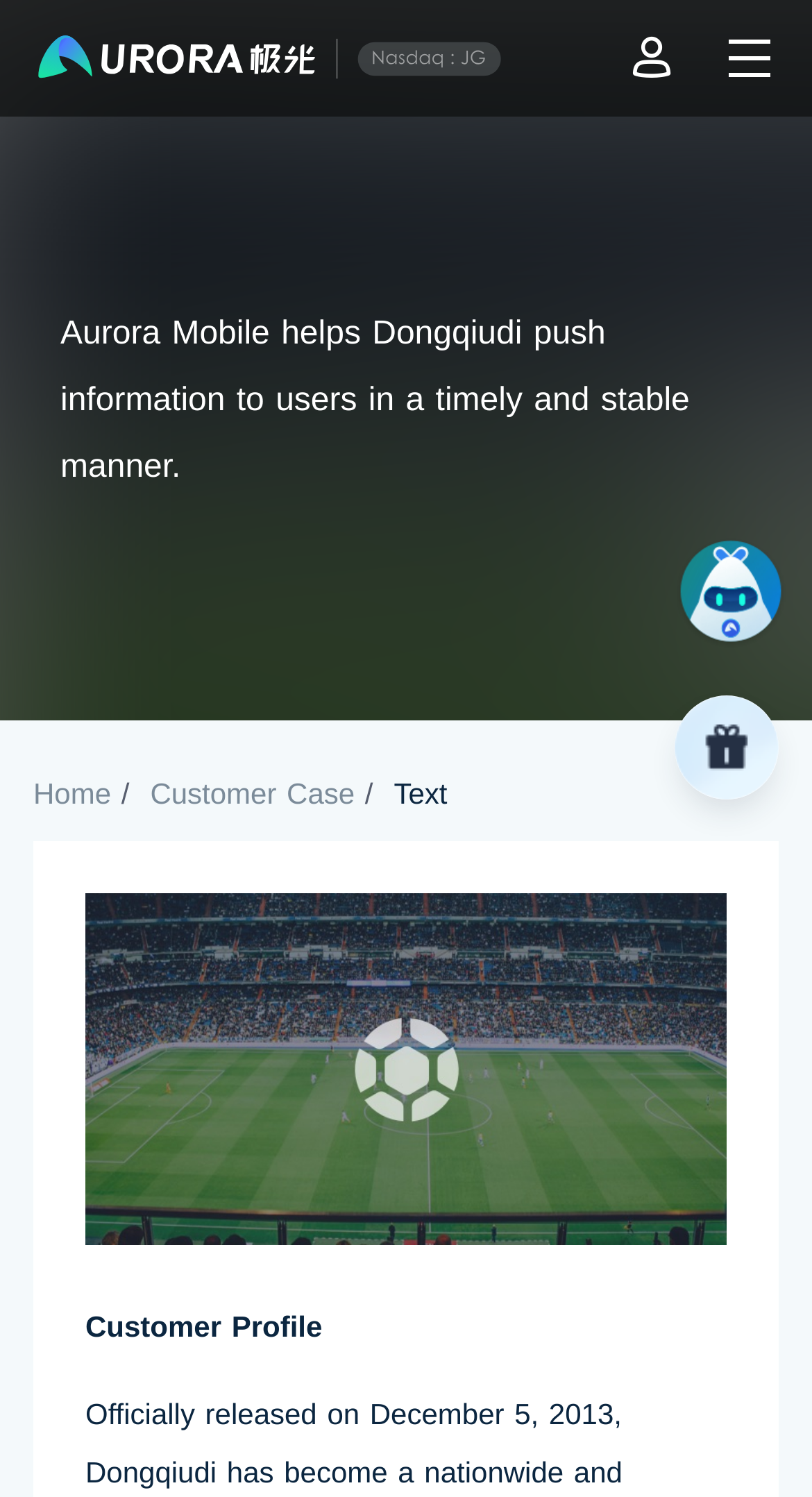What is the name of the company that helps Dongqiudi?
Answer the question using a single word or phrase, according to the image.

Aurora Mobile